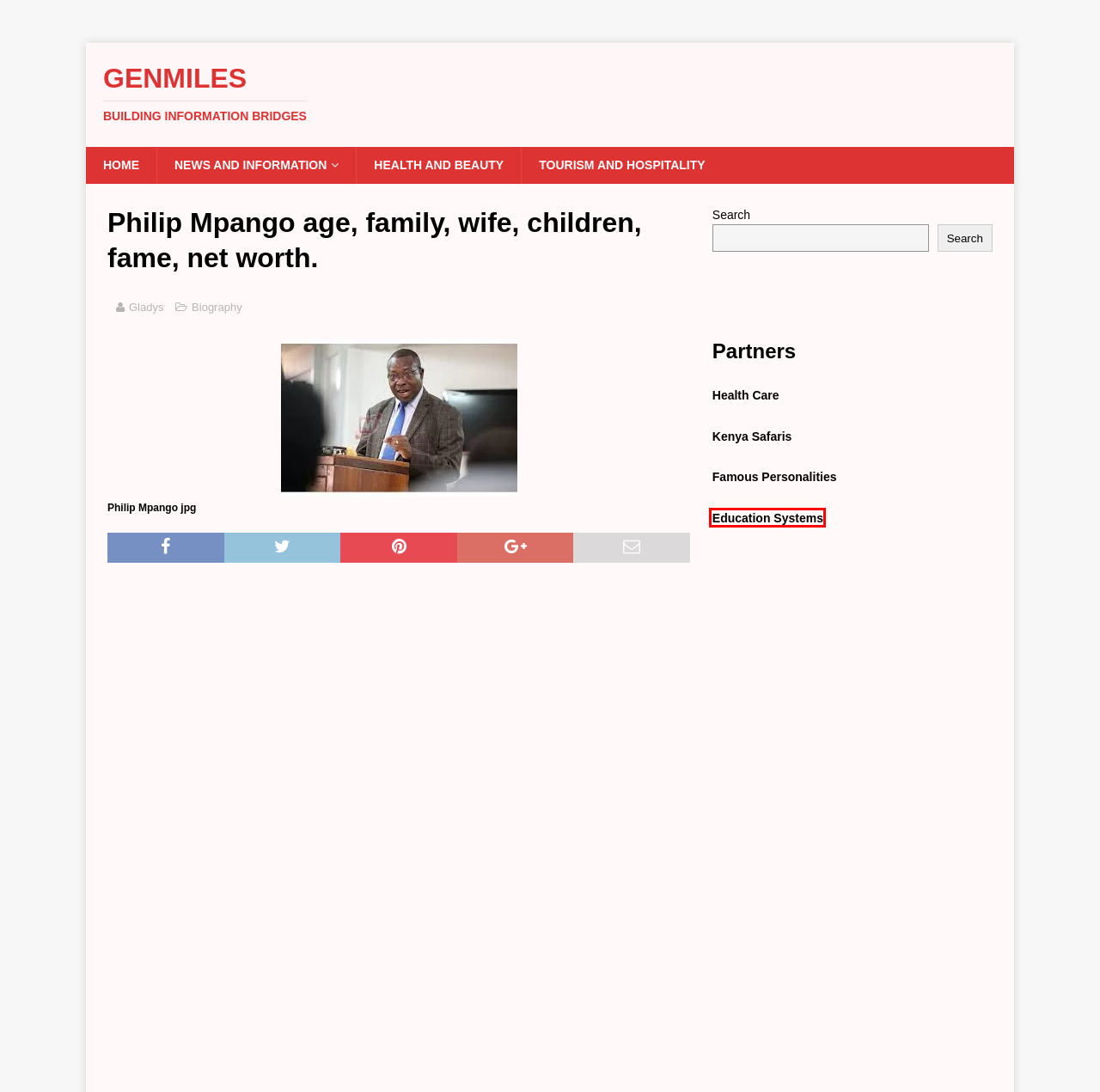You are looking at a screenshot of a webpage with a red bounding box around an element. Determine the best matching webpage description for the new webpage resulting from clicking the element in the red bounding box. Here are the descriptions:
A. Home - GenMiles
B. Fran Drescher age, family, husband, children, fame, worth.
C. Alan Longstreet age, family, children, wife, net worth, fox 2.
D. What is the history of Kenyatta University? - GenMiles
E. Education Archives - GenMiles
F. Anne Waiguru-Bio, age, origin, husband, family - GenMiles
G. Wanjiru Gladys
H. Bay head elementary school history, enrolment, programs offered.

E